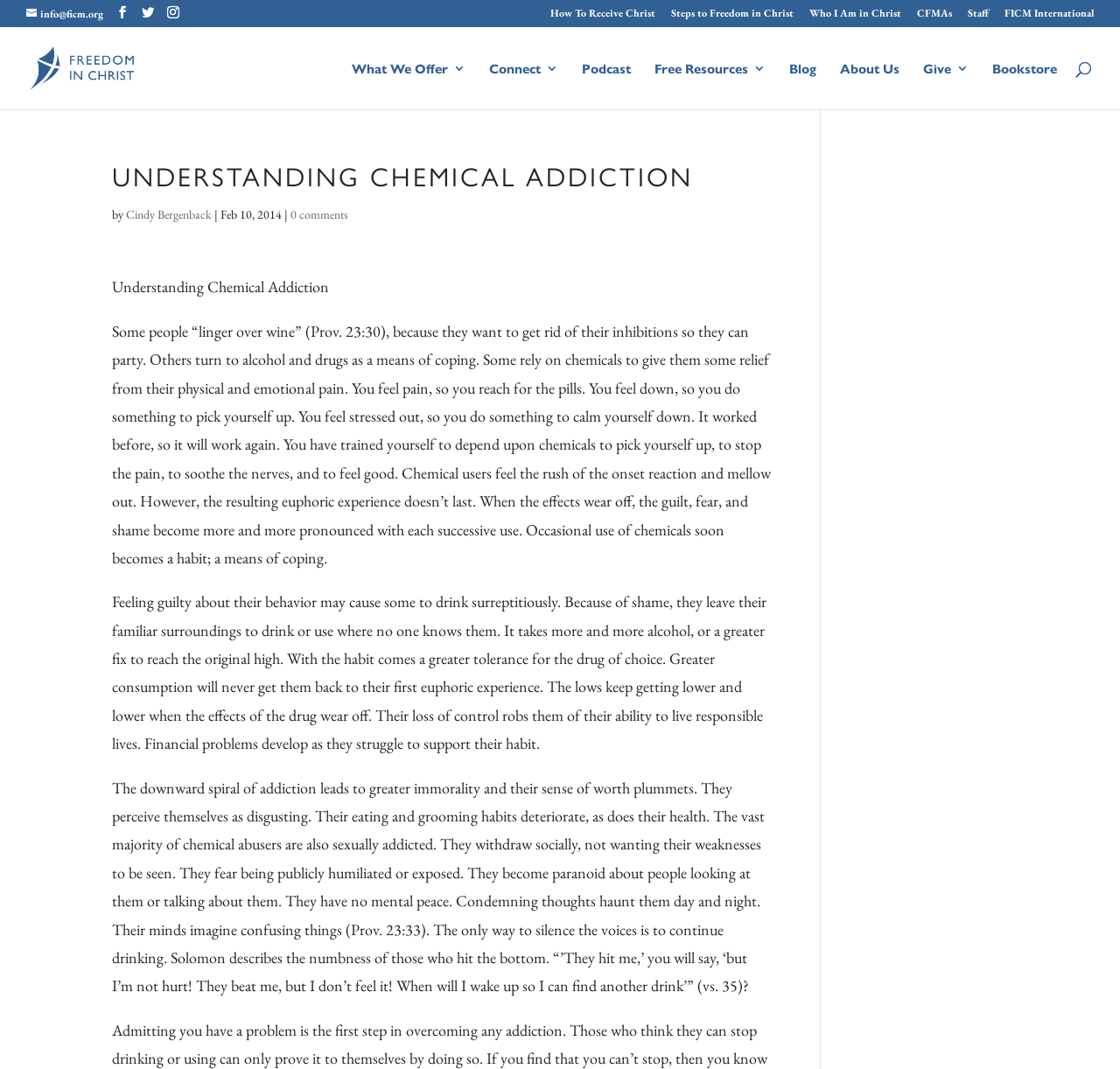Bounding box coordinates are to be given in the format (top-left x, top-left y, bottom-right x, bottom-right y). All values must be floating point numbers between 0 and 1. Provide the bounding box coordinate for the UI element described as: Change Password

None